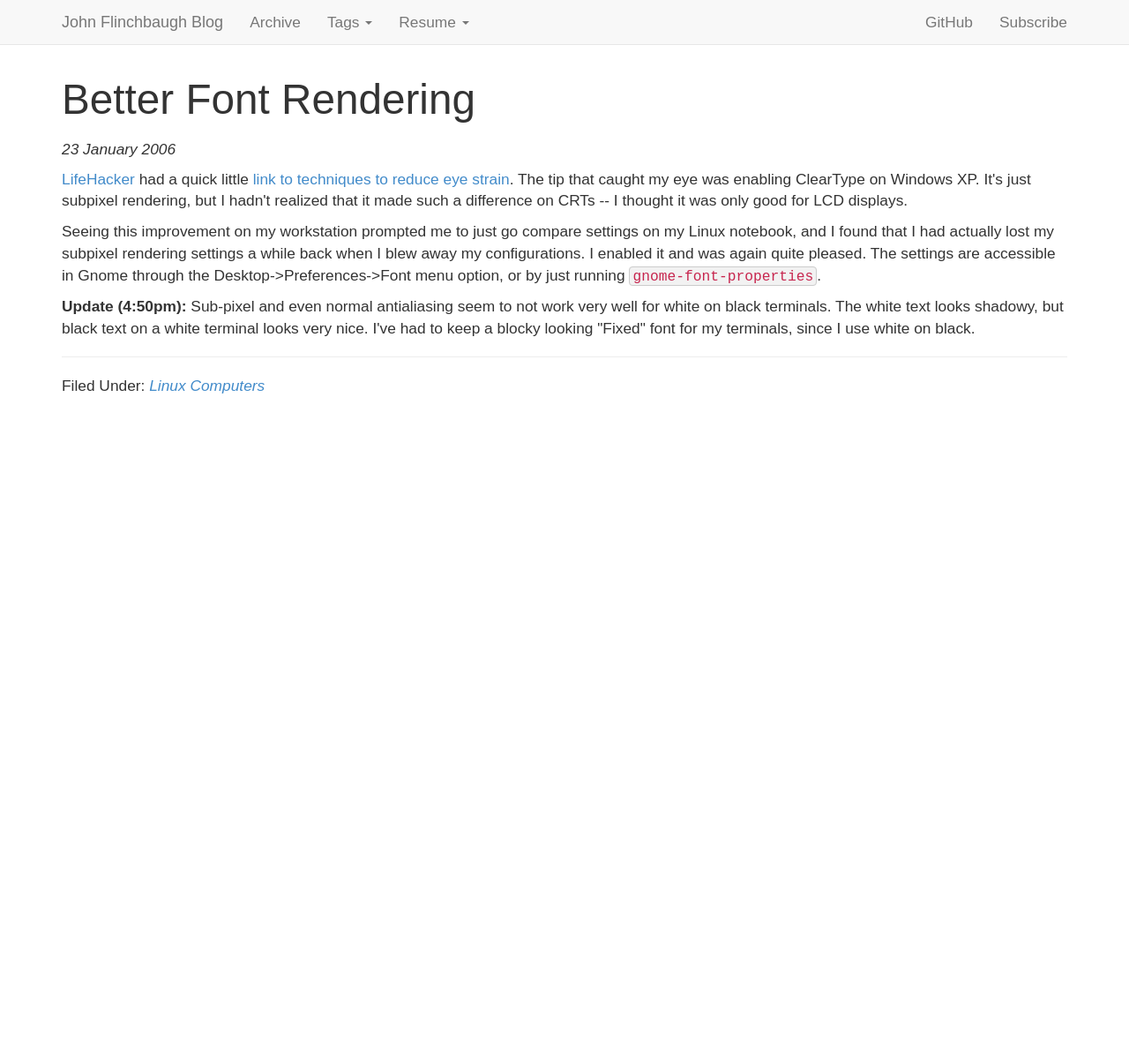Locate the bounding box coordinates of the element that needs to be clicked to carry out the instruction: "go to GitHub". The coordinates should be given as four float numbers ranging from 0 to 1, i.e., [left, top, right, bottom].

[0.808, 0.0, 0.873, 0.041]